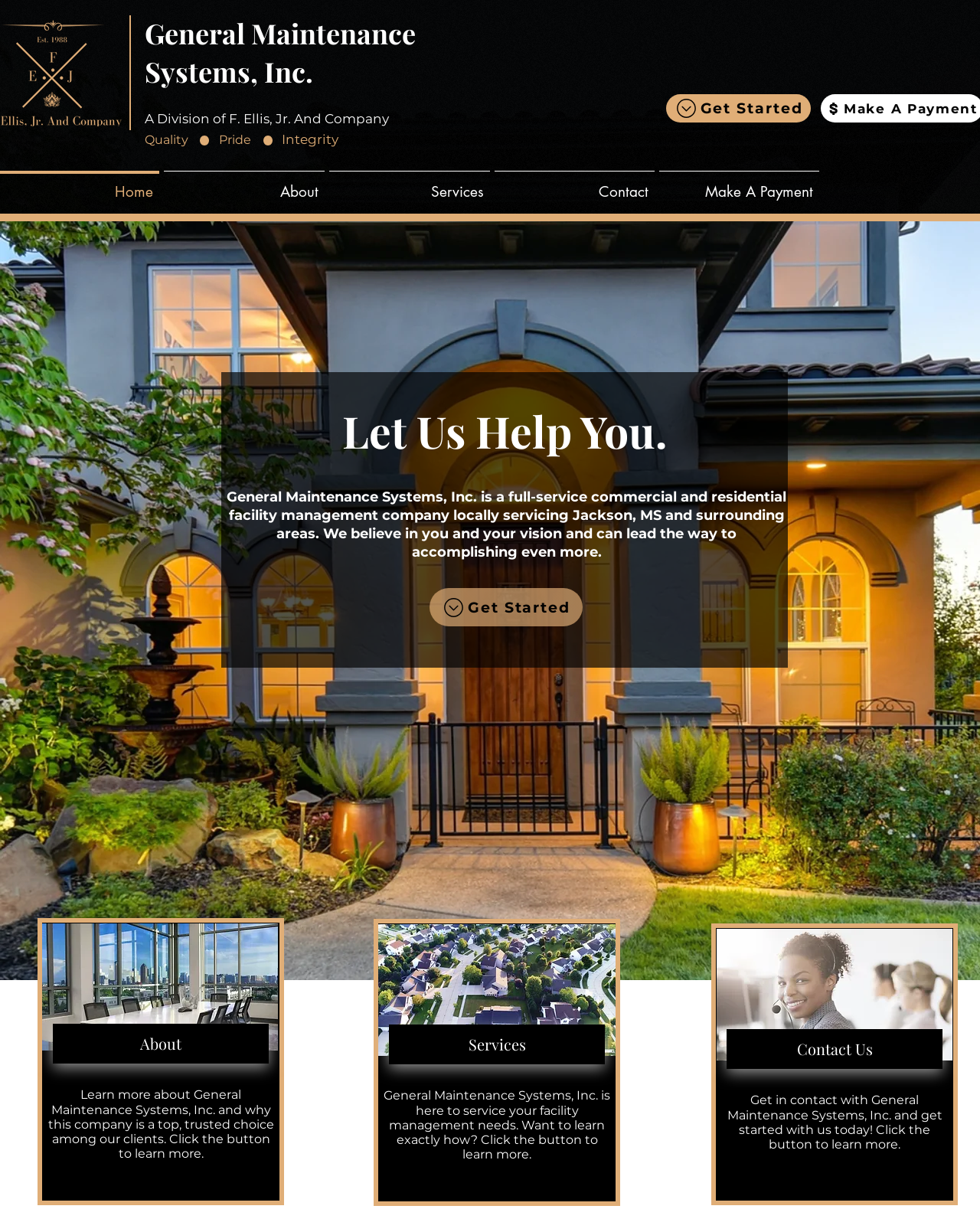Identify the coordinates of the bounding box for the element that must be clicked to accomplish the instruction: "Click Get Started".

[0.68, 0.076, 0.827, 0.099]